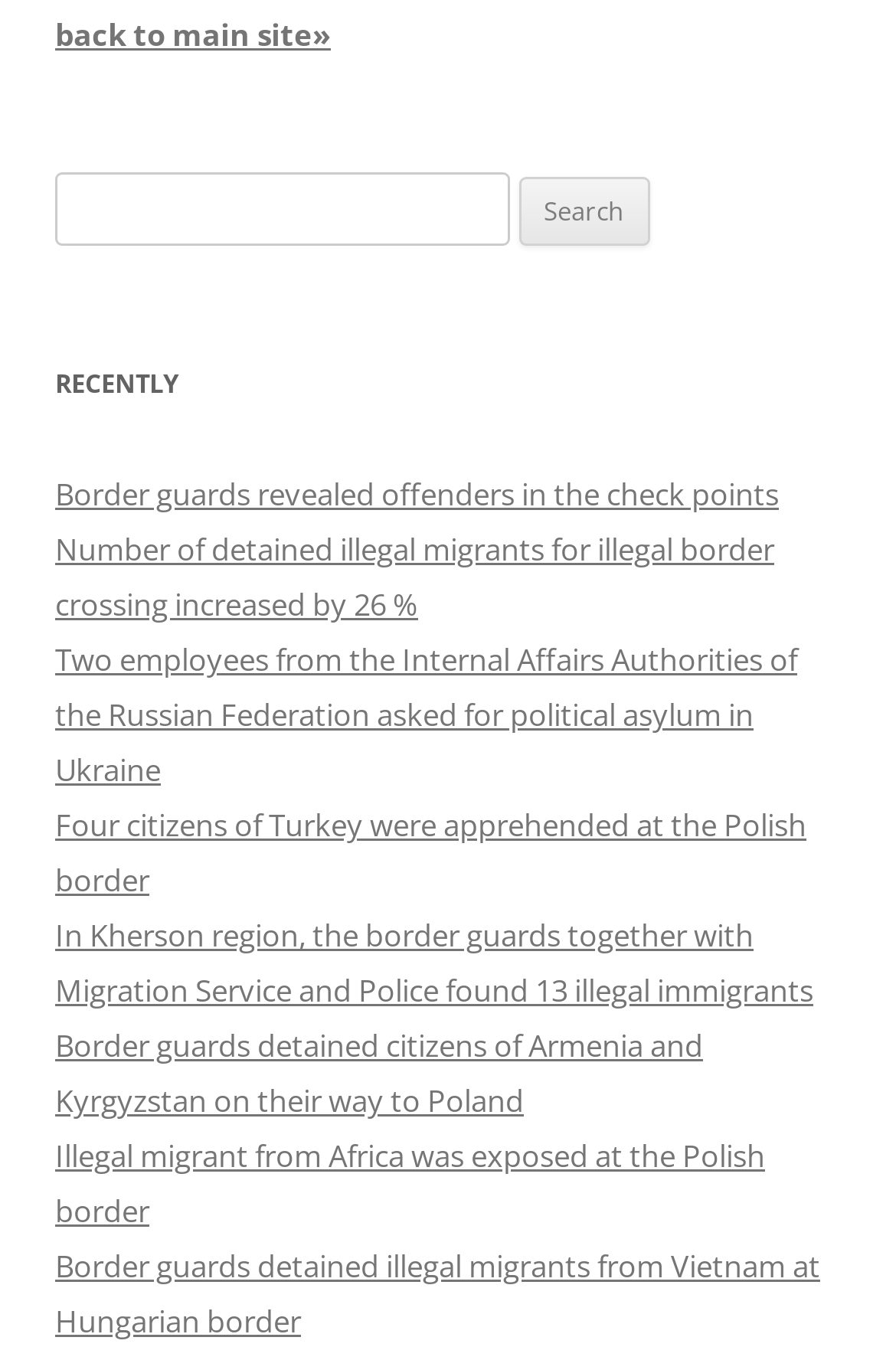Could you locate the bounding box coordinates for the section that should be clicked to accomplish this task: "go back to main site".

[0.062, 0.011, 0.369, 0.042]